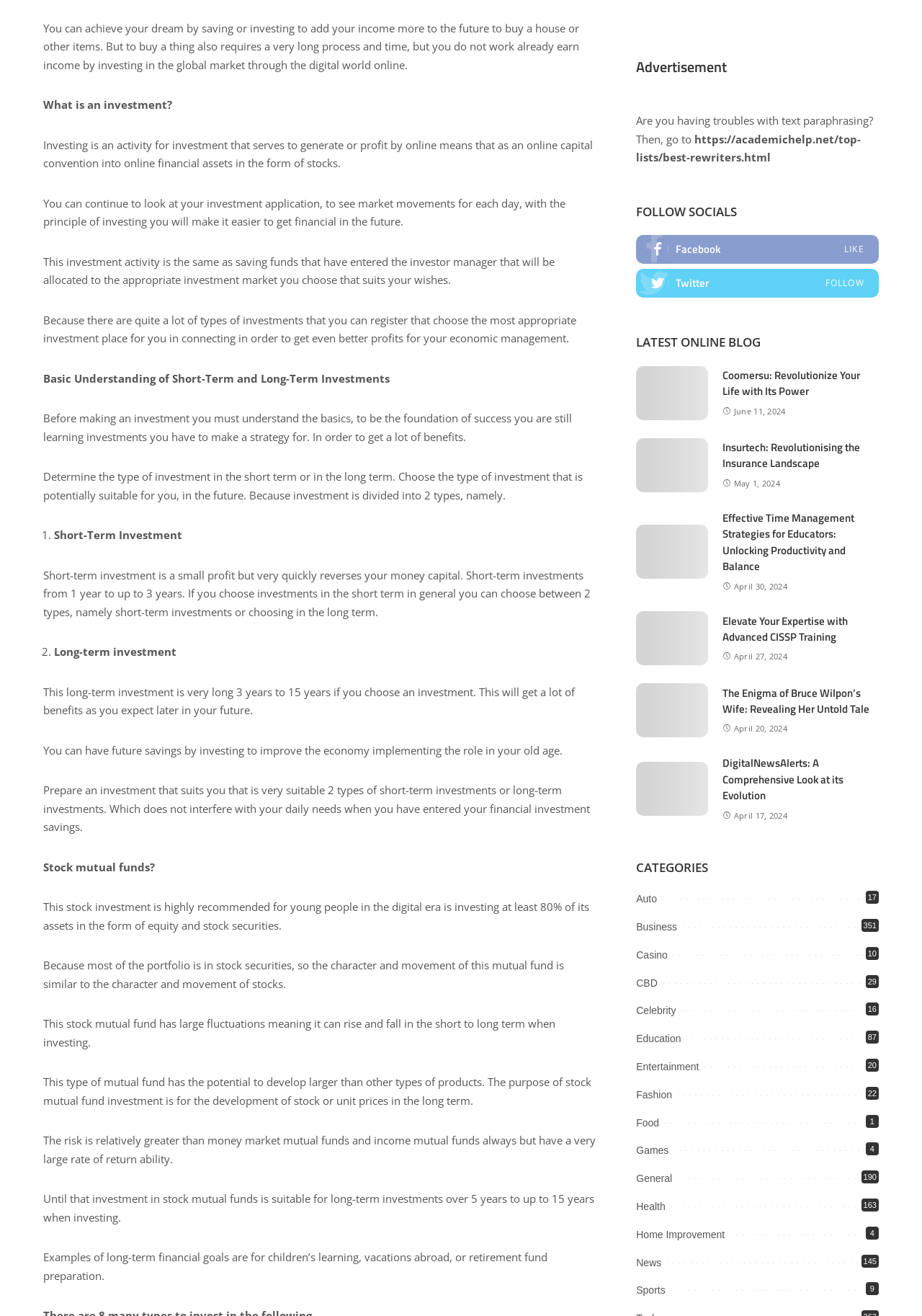Observe the image and answer the following question in detail: What is an example of a long-term financial goal?

The webpage provides examples of long-term financial goals, including preparing a retirement fund, which is a goal that requires a long-term investment strategy.